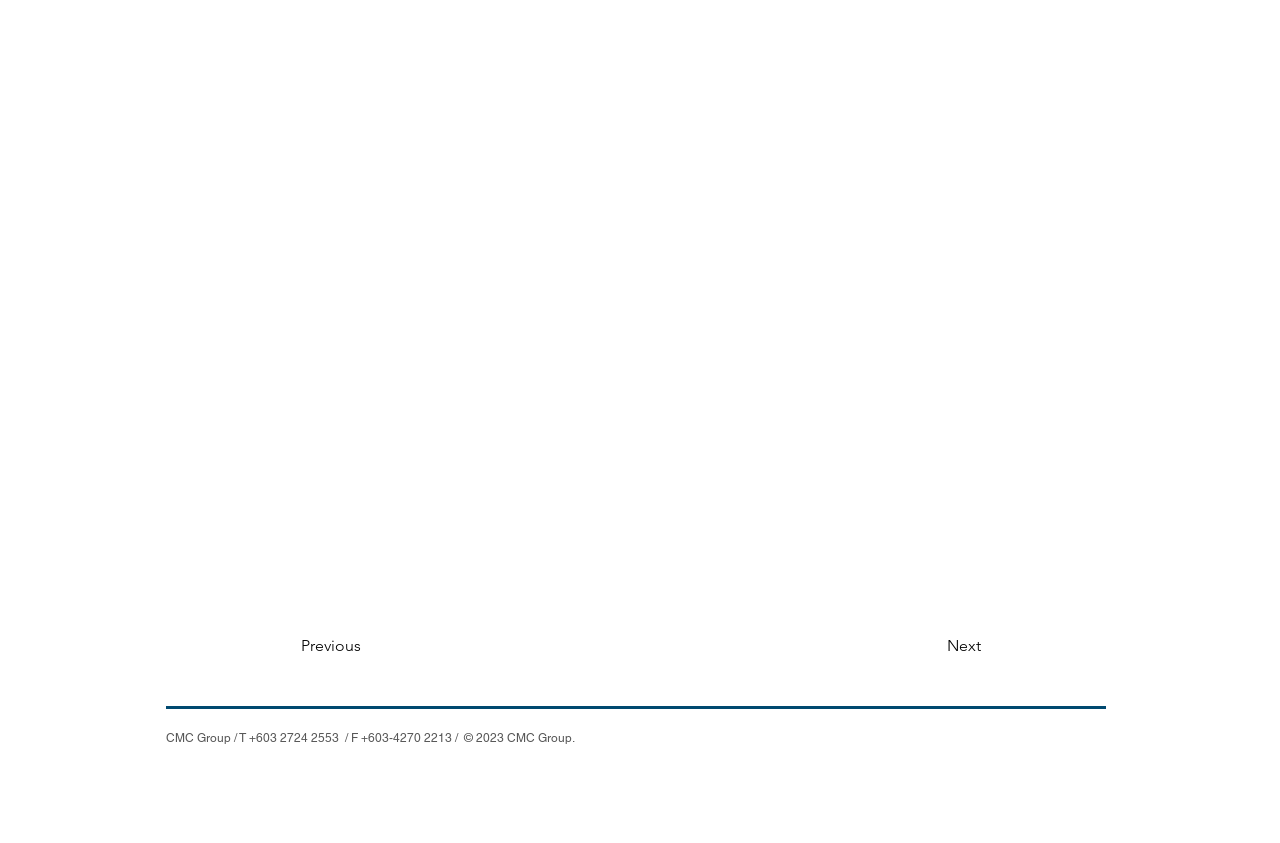Using the elements shown in the image, answer the question comprehensively: What is the purpose of the 'Previous' and 'Next' buttons?

The 'Previous' and 'Next' buttons are likely used for navigation, allowing the user to move through a sequence of pages or content.